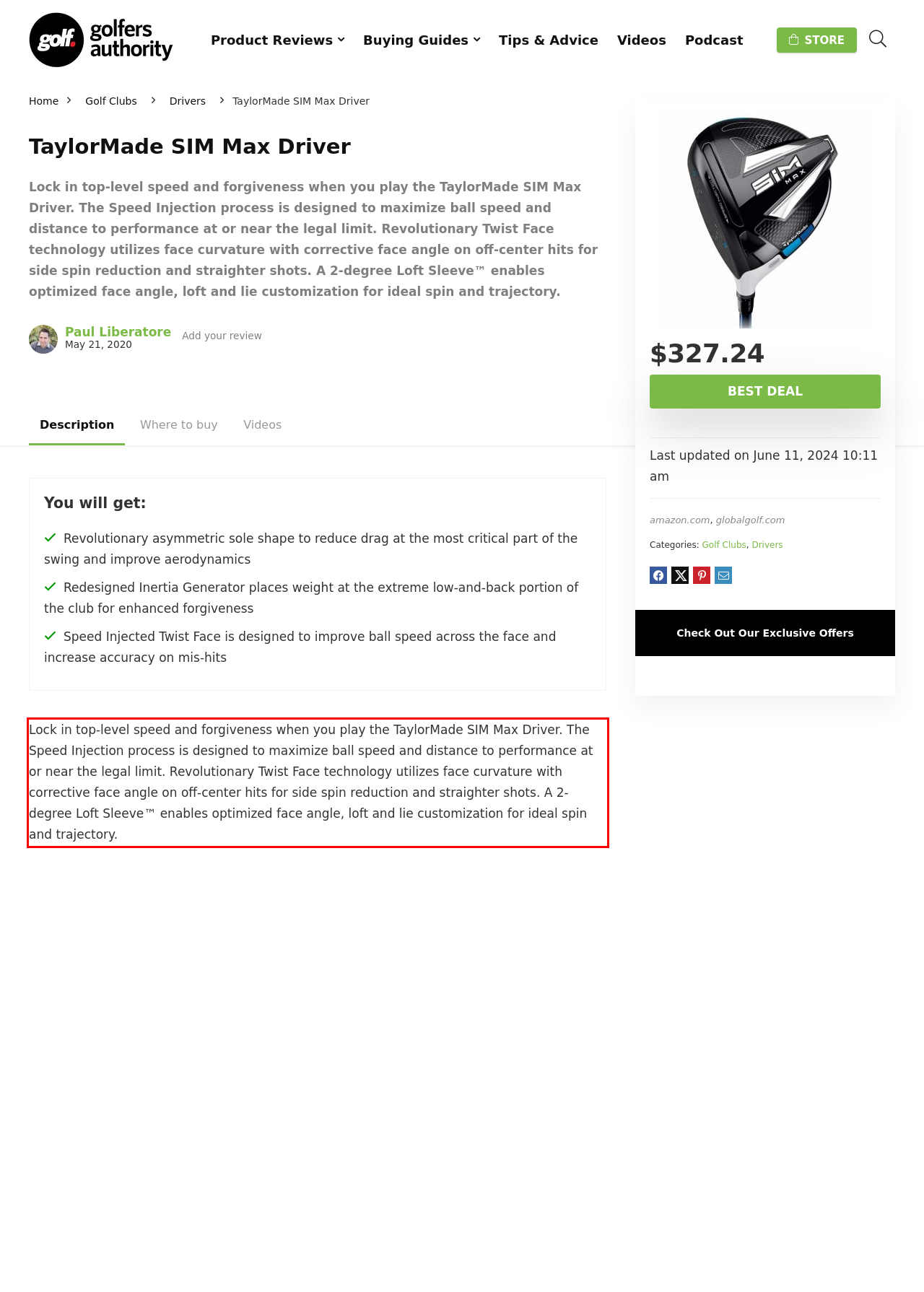Given a screenshot of a webpage, identify the red bounding box and perform OCR to recognize the text within that box.

Lock in top-level speed and forgiveness when you play the TaylorMade SIM Max Driver. The Speed Injection process is designed to maximize ball speed and distance to performance at or near the legal limit. Revolutionary Twist Face technology utilizes face curvature with corrective face angle on off-center hits for side spin reduction and straighter shots. A 2-degree Loft Sleeve™ enables optimized face angle, loft and lie customization for ideal spin and trajectory.